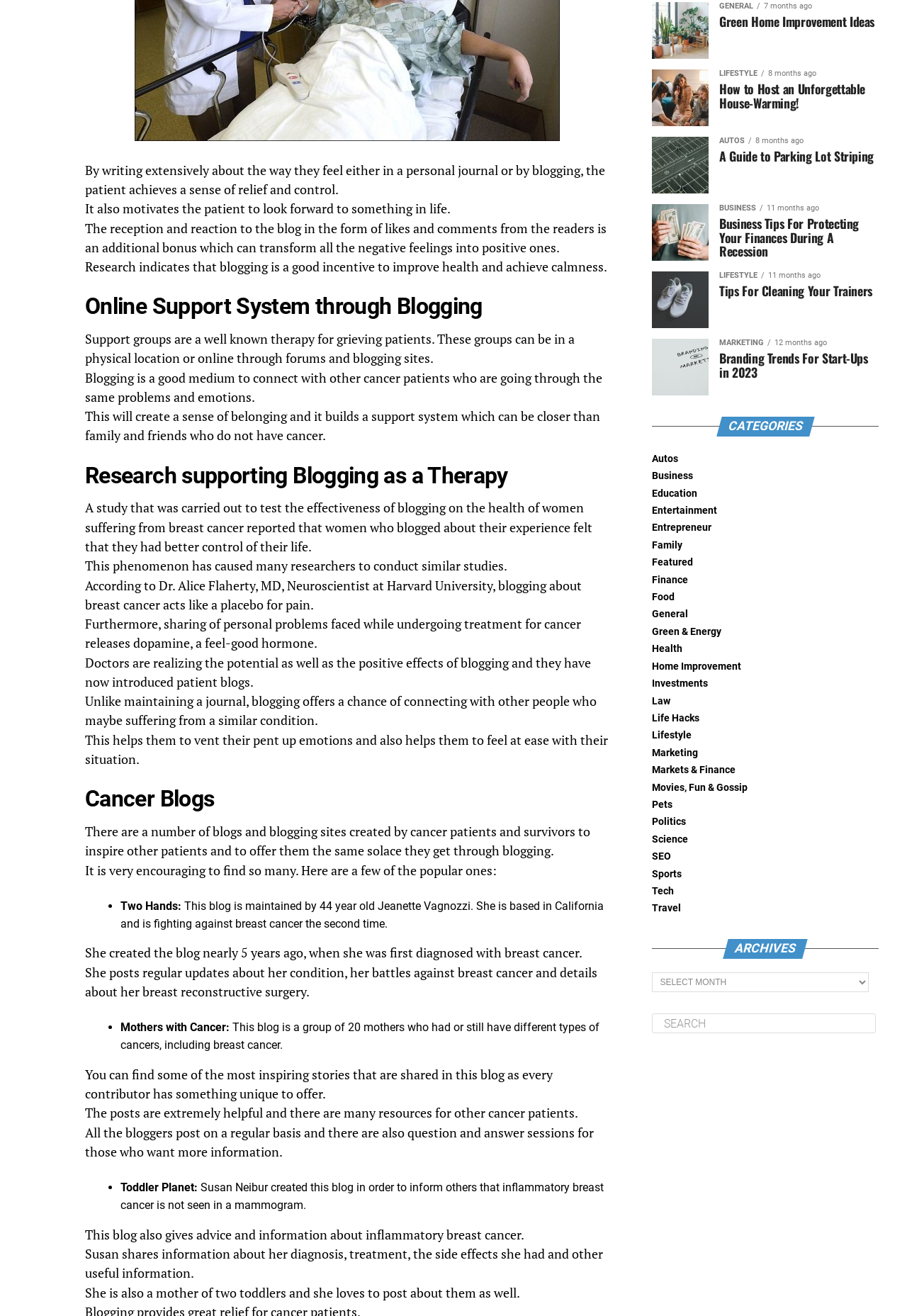How many mothers contribute to the 'Mothers with Cancer' blog?
Give a one-word or short phrase answer based on the image.

20